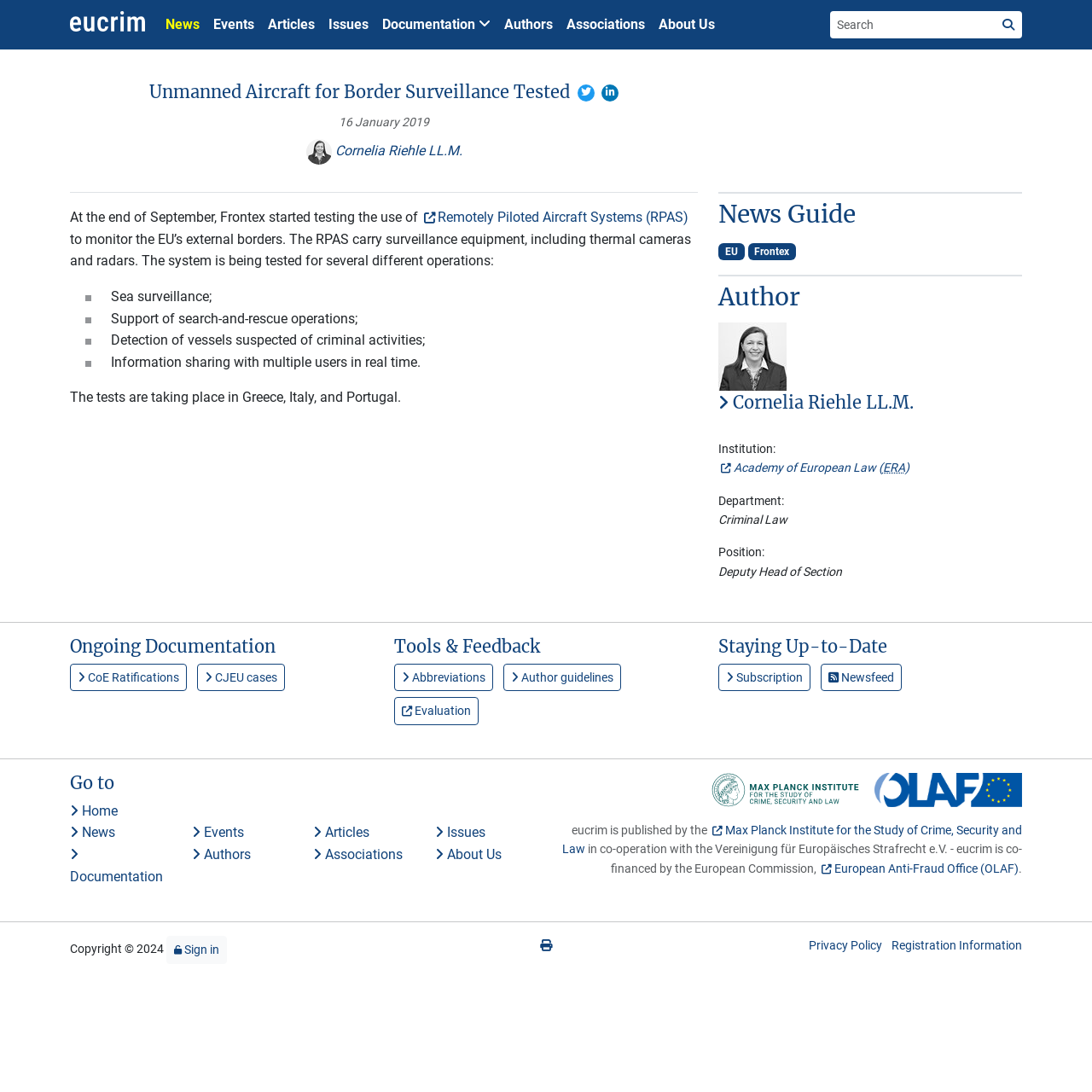Specify the bounding box coordinates of the area that needs to be clicked to achieve the following instruction: "Go to News".

[0.145, 0.006, 0.189, 0.039]